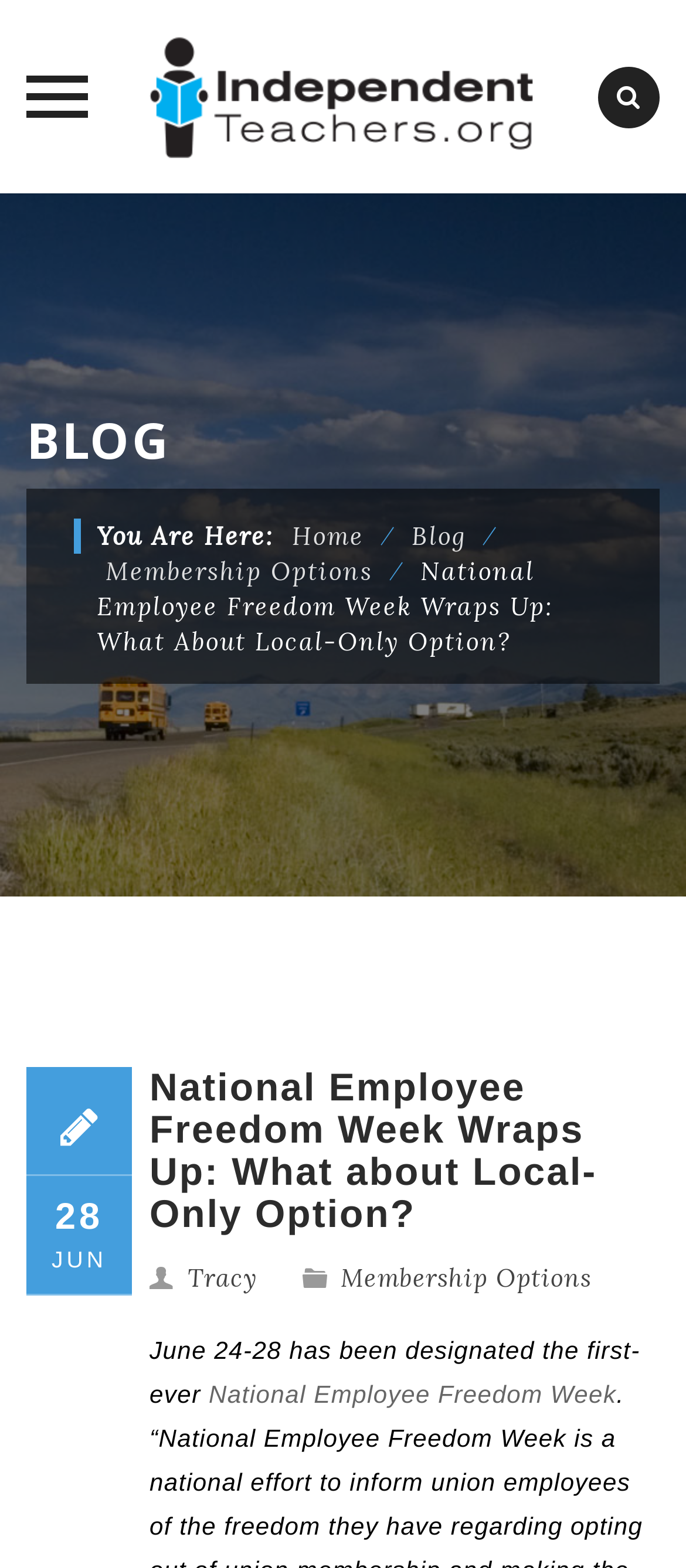Please respond in a single word or phrase: 
What is the category of the current blog post?

Blog